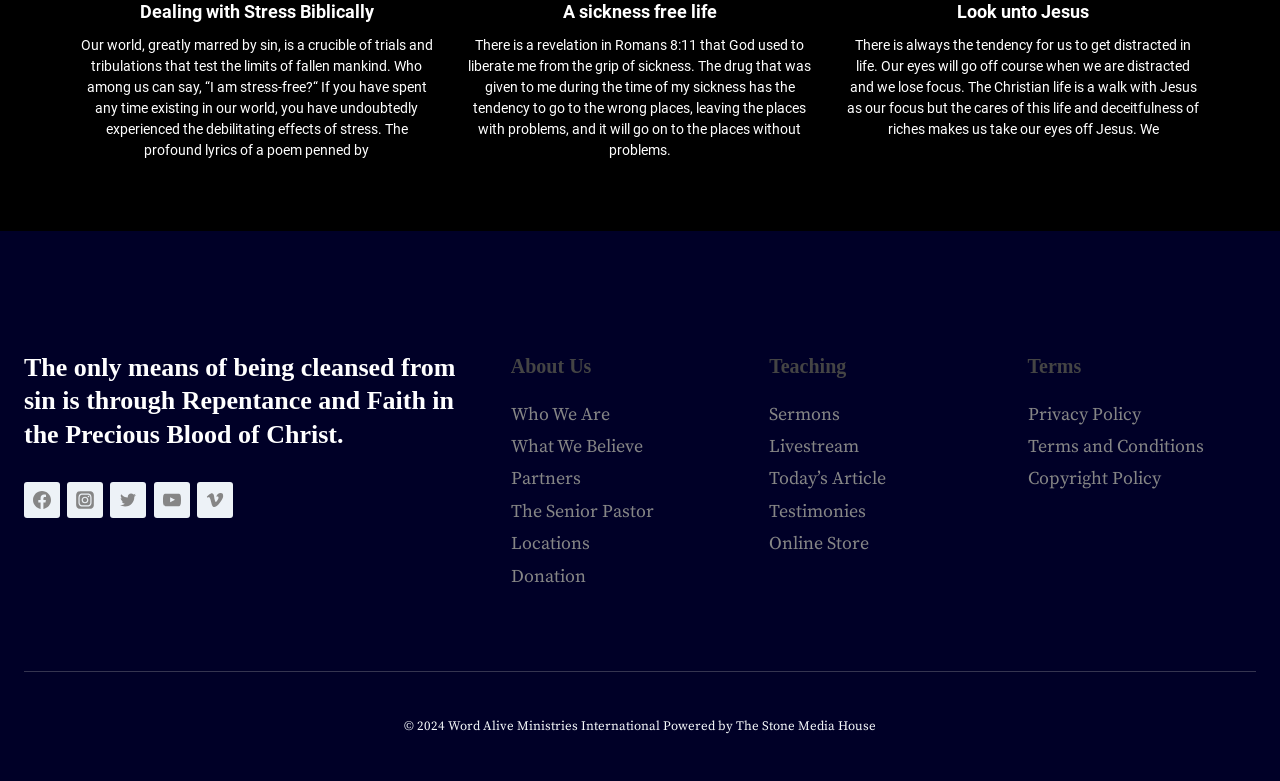What type of content is available under 'Teaching'?
Please provide a comprehensive answer based on the details in the screenshot.

The 'Teaching' section on the webpage has links to sub-pages such as 'Sermons', 'Livestream', 'Today’s Article', and others, which suggest that this section is focused on providing access to various types of Christian teaching and educational content.